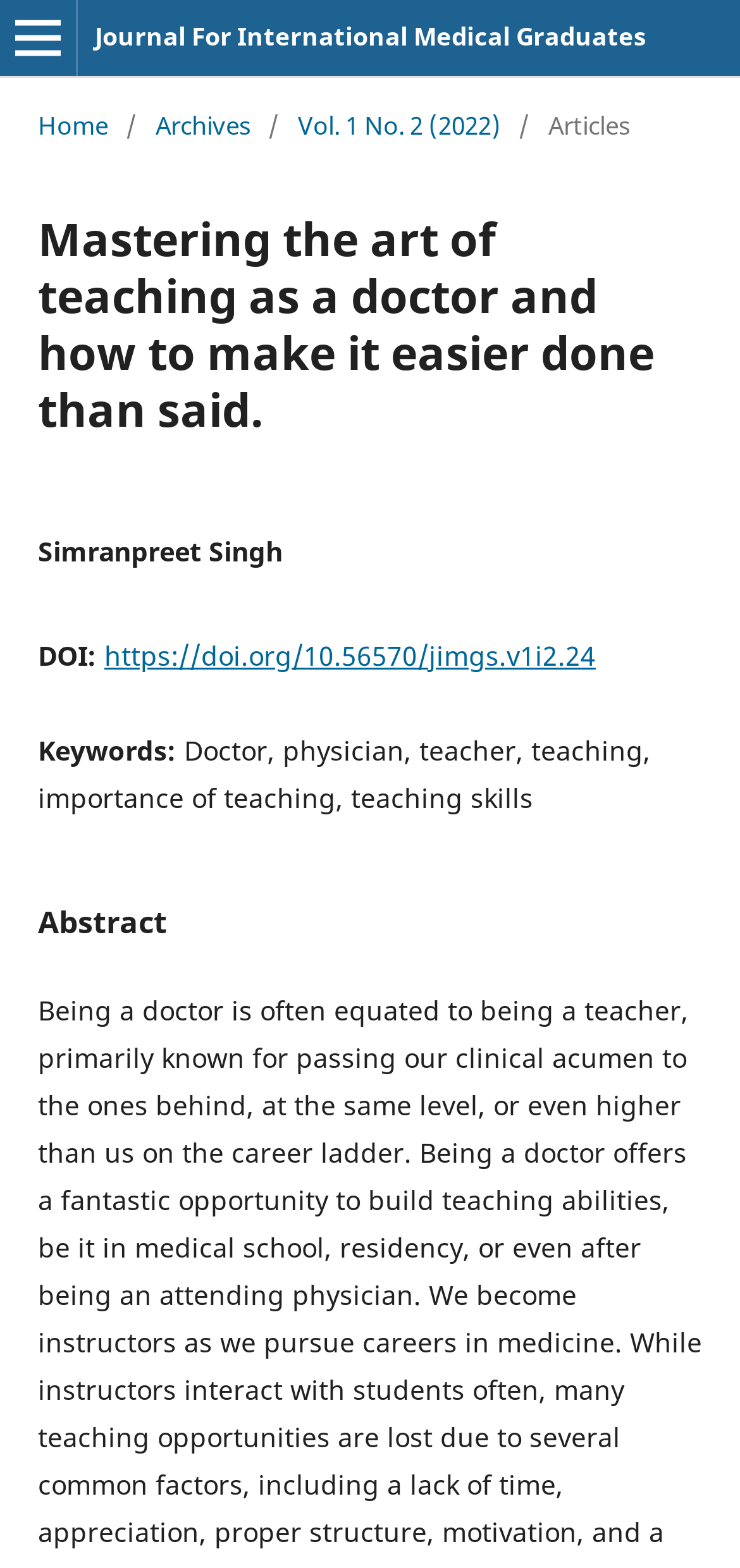Analyze the image and answer the question with as much detail as possible: 
What is the DOI of the article?

I found the answer by looking at the heading element with the text 'DOI:' and then examining the link element next to it with the DOI URL.